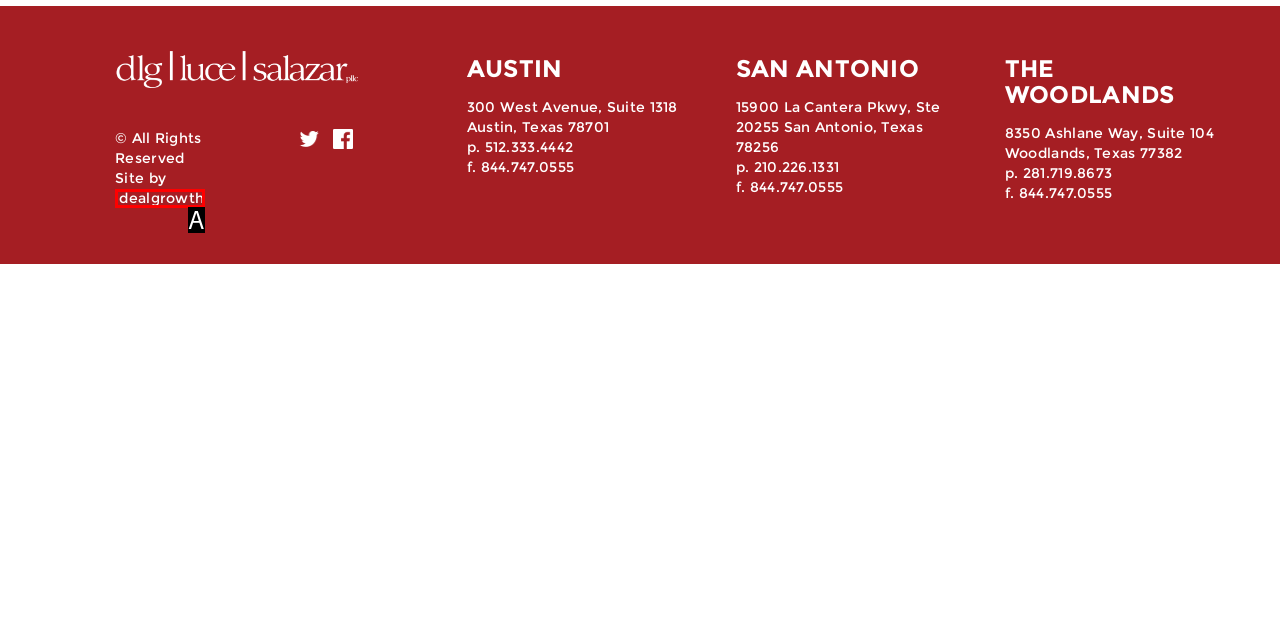Determine which UI element matches this description: Idealgrowth
Reply with the appropriate option's letter.

A